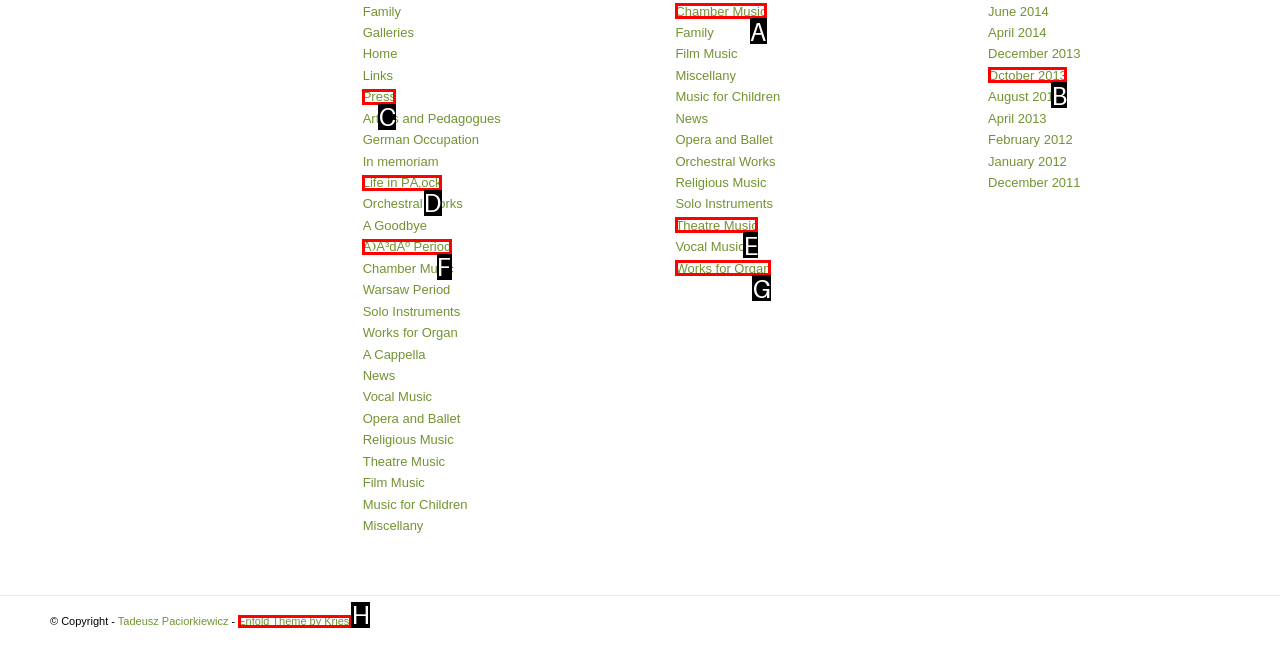Choose the option that matches the following description: Enfold Theme by Kriesi
Answer with the letter of the correct option.

H